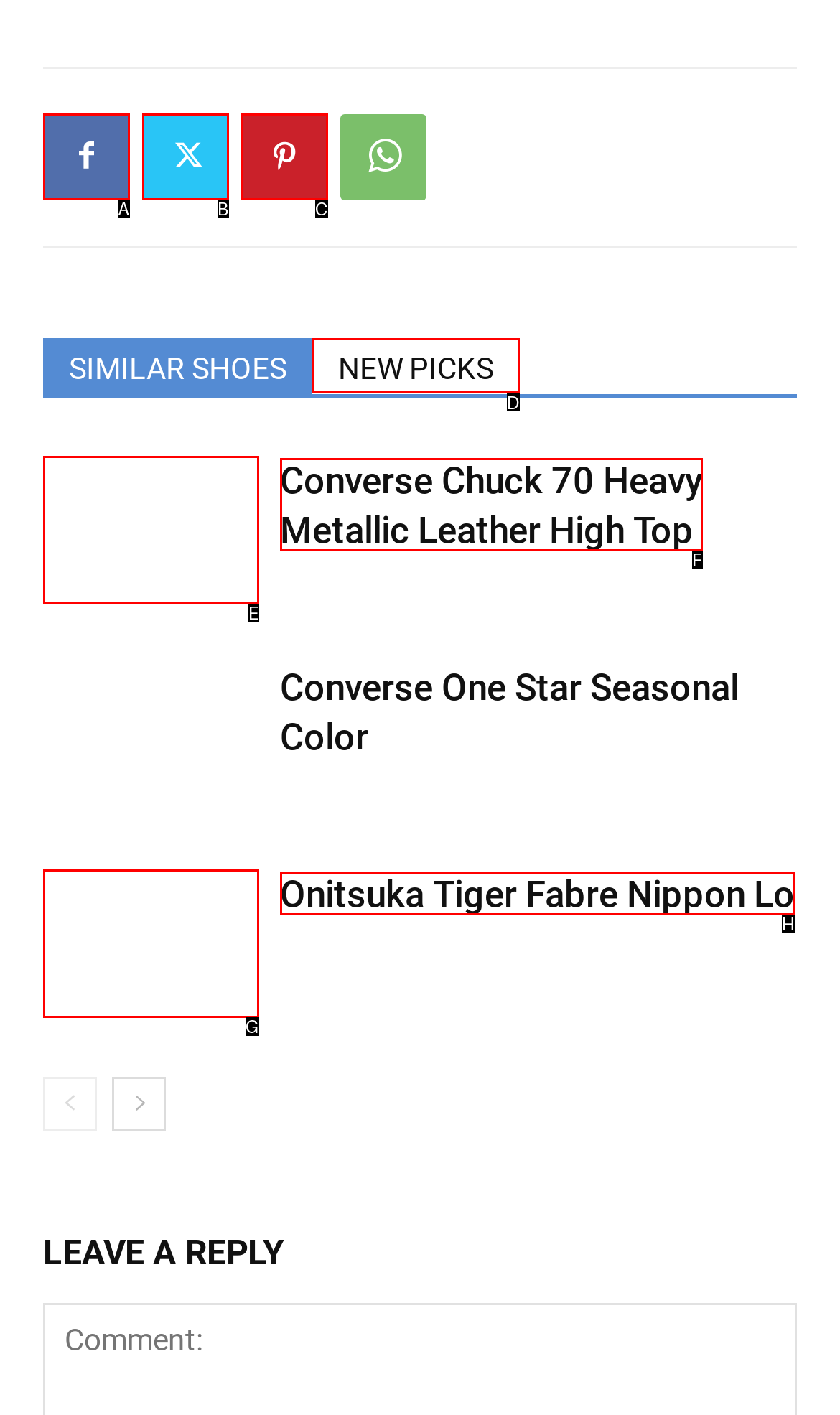To perform the task "View NEW PICKS", which UI element's letter should you select? Provide the letter directly.

D